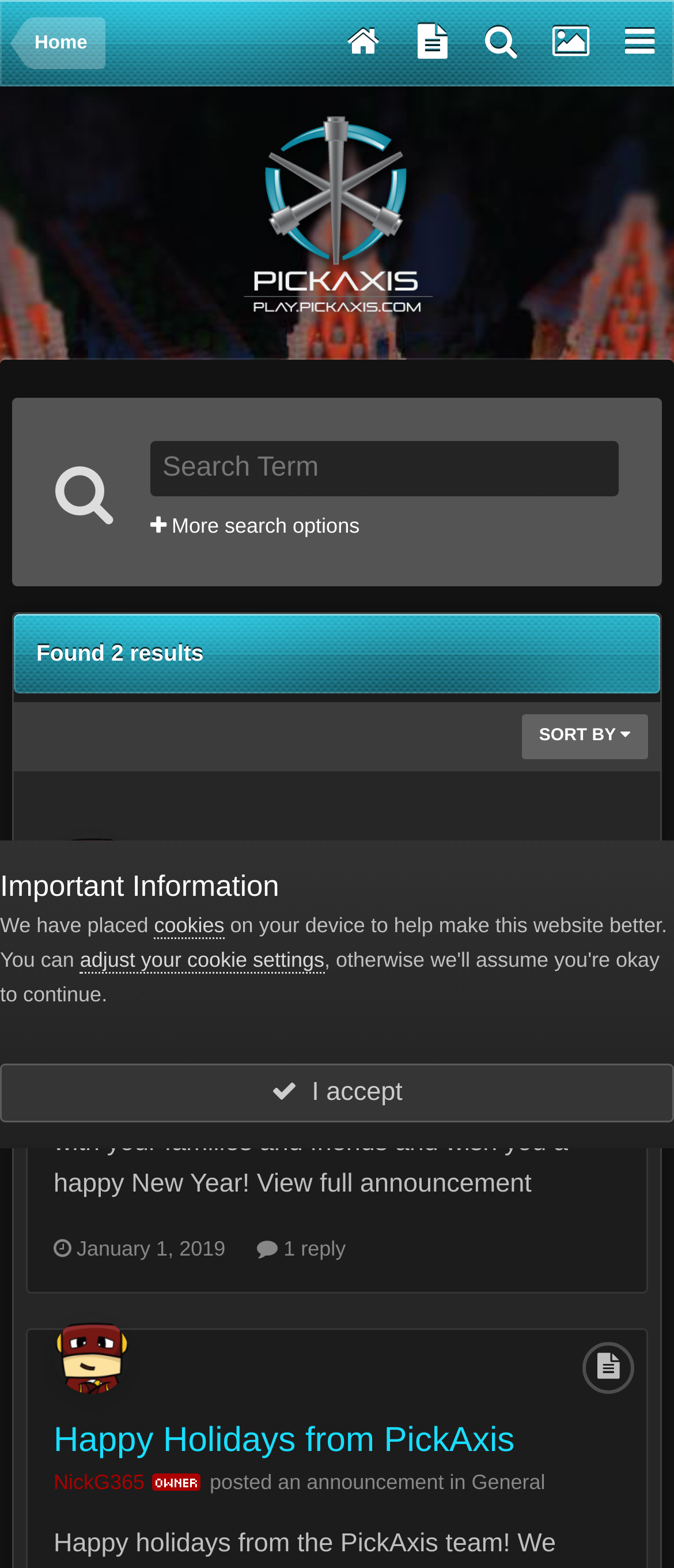How many results are found?
Identify the answer in the screenshot and reply with a single word or phrase.

2